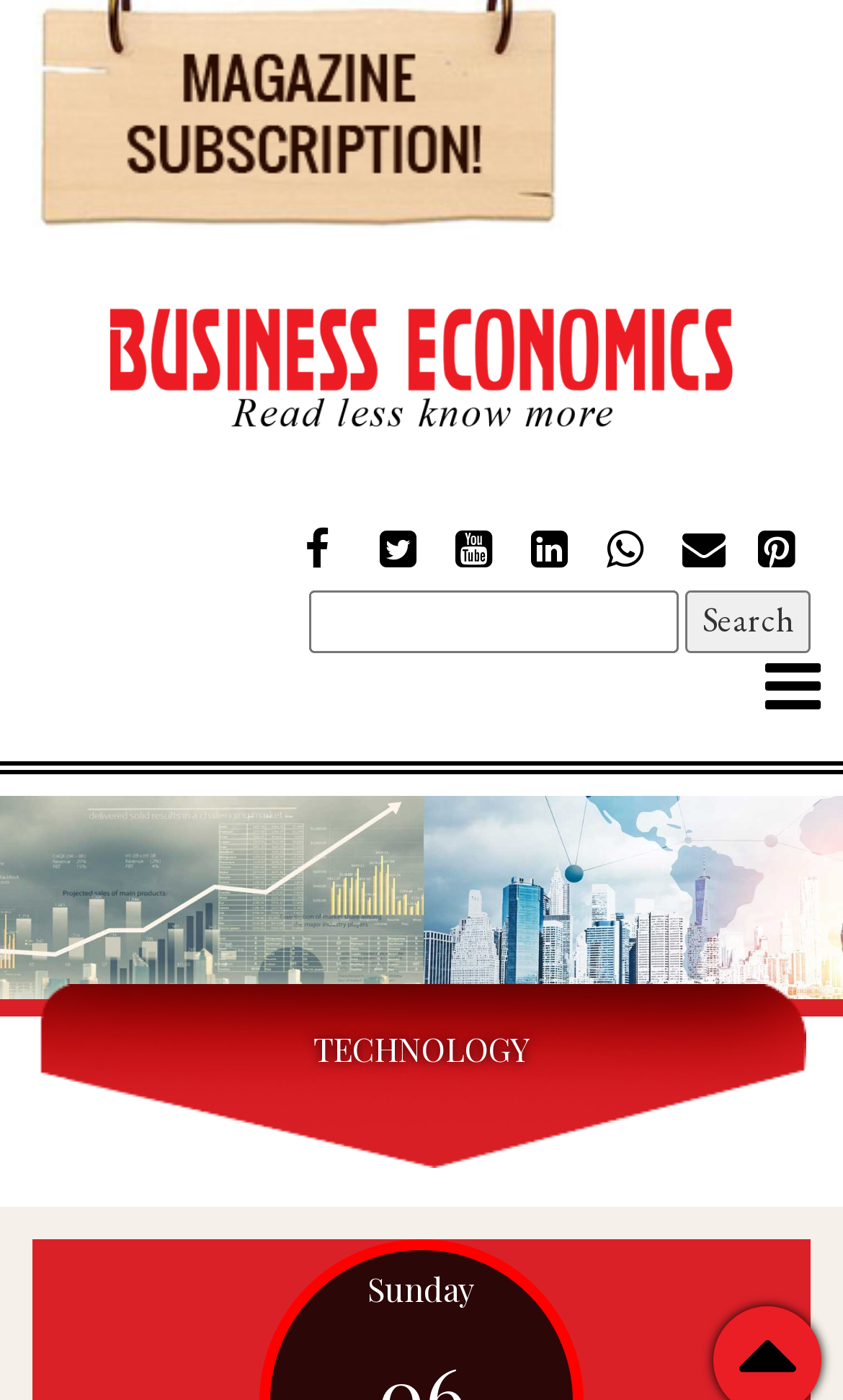Given the element description: "name="op" value="Search"", predict the bounding box coordinates of the UI element it refers to, using four float numbers between 0 and 1, i.e., [left, top, right, bottom].

[0.813, 0.422, 0.962, 0.466]